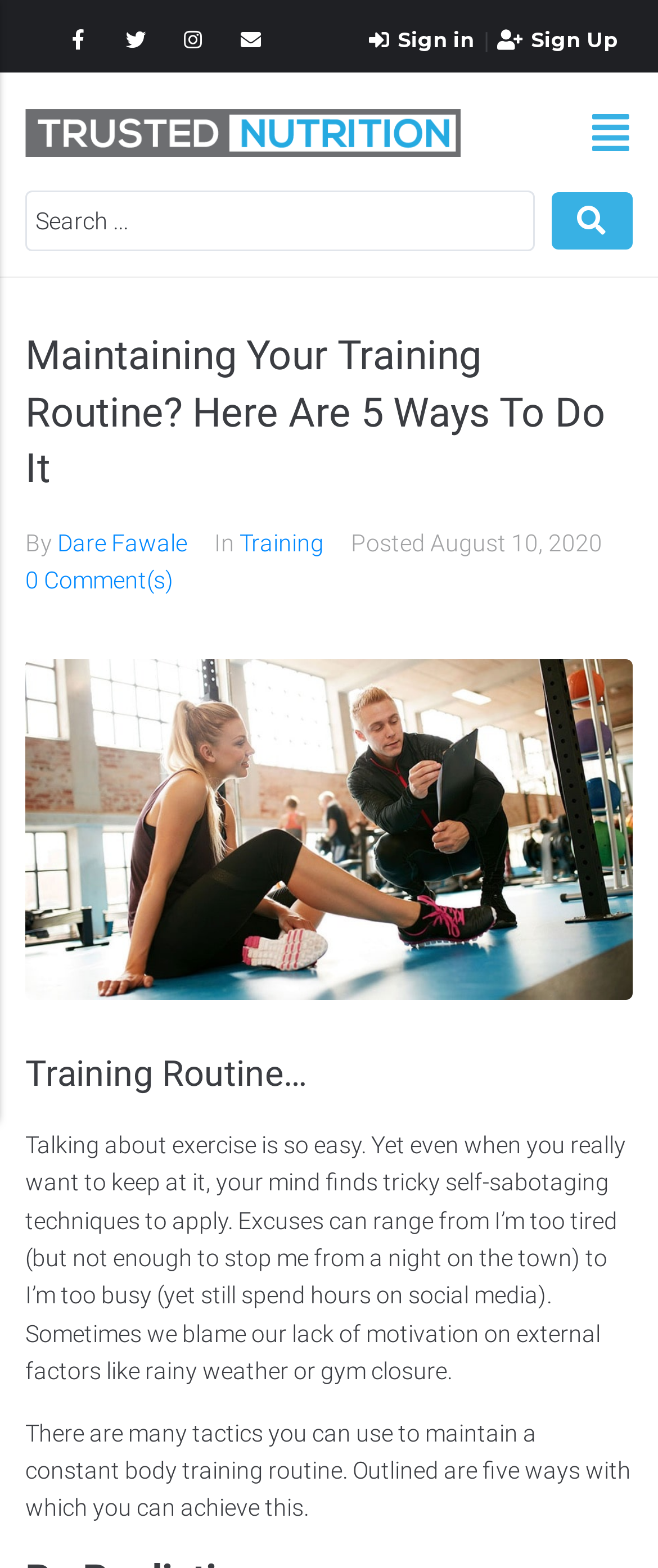Describe the webpage meticulously, covering all significant aspects.

This webpage is about maintaining a training routine, with a focus on exercise and motivation. At the top, there are four social media links (Facebook, Twitter, Instagram, and Envelope) aligned horizontally, followed by a "Sign in" and "Sign Up" link. Below these links, there is a logo of "Trusted Nutrition" with an image and a link to the website.

On the left side, there is a search bar with a search button. Above the search bar, there is a button with no text. The main content of the webpage starts with a heading "Maintaining Your Training Routine? Here Are 5 Ways To Do It" followed by the author's name "Dare Fawale" and the category "Training". The article was posted on August 10, 2020, and has 0 comments.

Below the heading, there is a large image related to a training routine. The article starts with a paragraph discussing how easy it is to talk about exercise, but how our minds can find excuses to avoid it. The text continues, explaining that there are many tactics to maintain a constant body training routine, and outlines five ways to achieve this.

At the bottom of the webpage, there is a section to subscribe to the newsletter. It has a heading "Subscribe To Our Newsletter" and a brief description "Stay up to date with content and updates from Trusted Nutrition". There are two text boxes to input "Your E-mail" and "Your Name", and a "SUBSCRIBE NOW!" link. Additionally, there is a link "No, thank you."